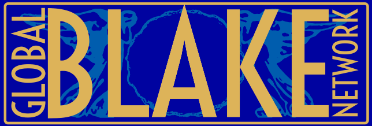Elaborate on the contents of the image in a comprehensive manner.

The image features the logo of the "Global Blake Network," prominently displaying the word "BLAKE" in large, bold letters, set against a rich blue background. The design incorporates stylistic elements in gold, lending an elegant contrast and emphasizing the network's focus on William Blake, a renowned poet and artist. The words "GLOBAL" and "NETWORK" frame "BLAKE," reinforcing the organization's purpose of connecting scholars and enthusiasts of Blake's work across the globe. This visual representation embodies a commitment to exploring and sharing insights related to Blake's literary and artistic contributions.